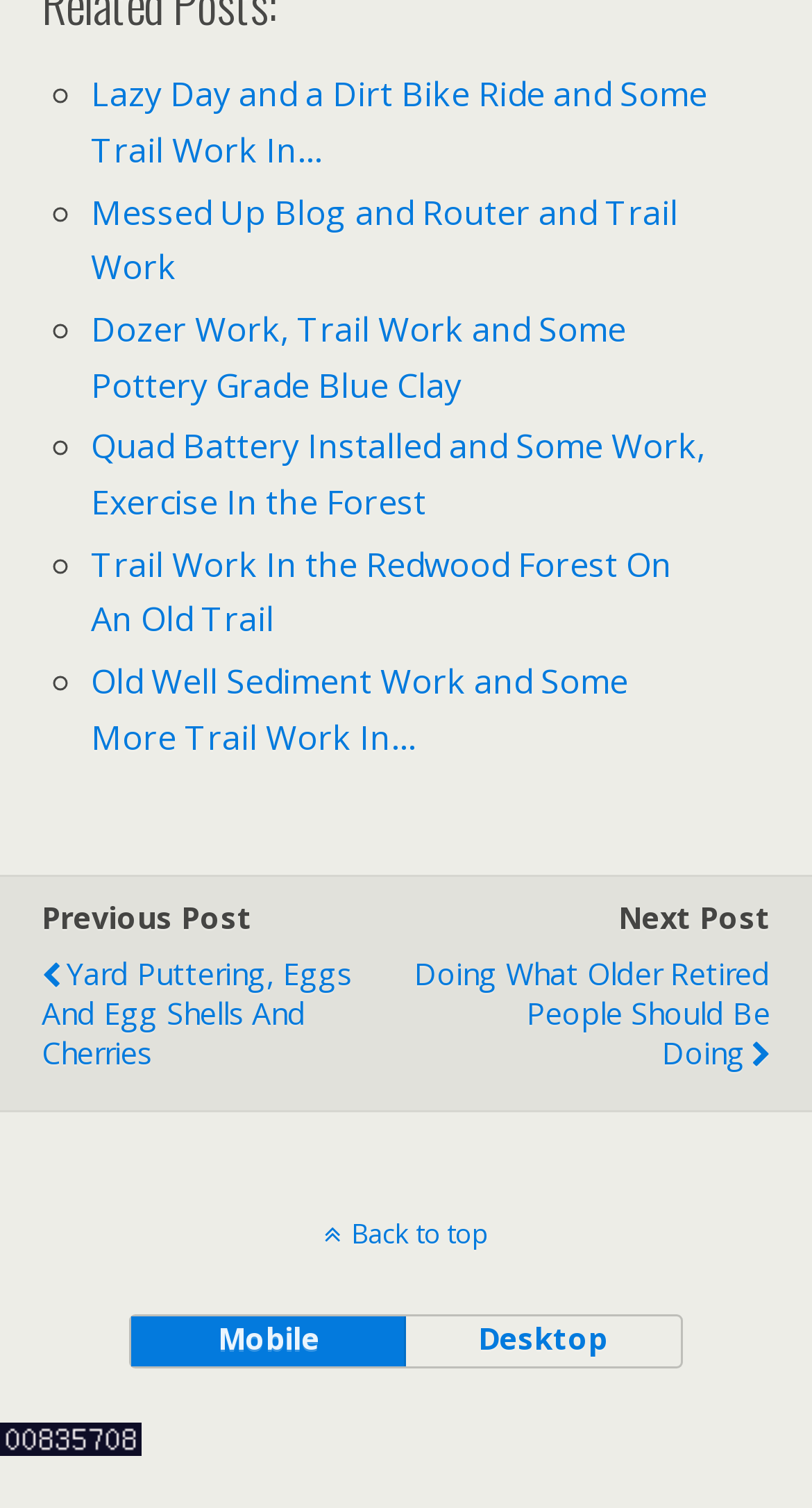Specify the bounding box coordinates for the region that must be clicked to perform the given instruction: "click on the link to go back to top".

[0.0, 0.805, 1.0, 0.83]